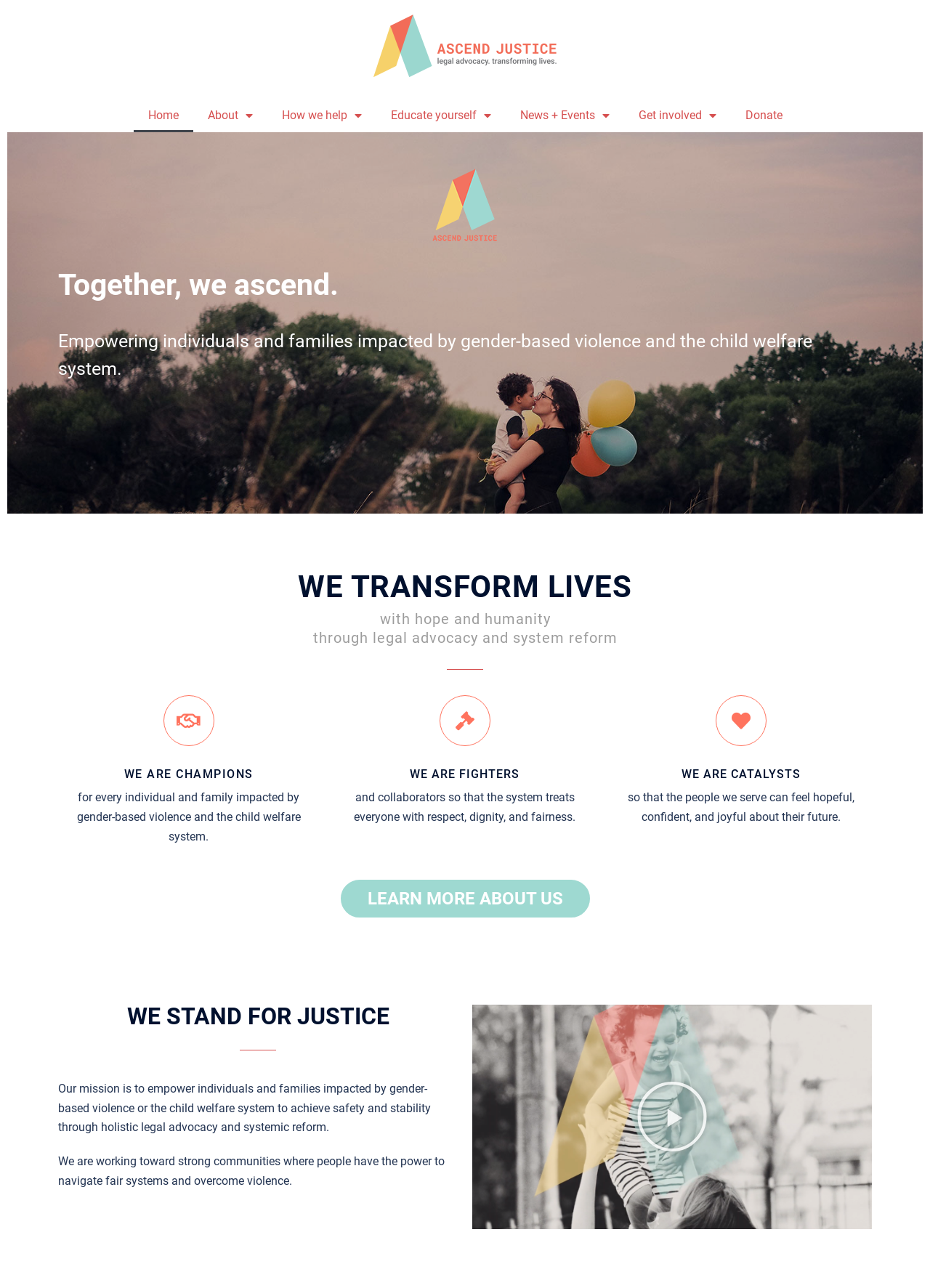Using the provided description: "Home", find the bounding box coordinates of the corresponding UI element. The output should be four float numbers between 0 and 1, in the format [left, top, right, bottom].

[0.143, 0.077, 0.207, 0.103]